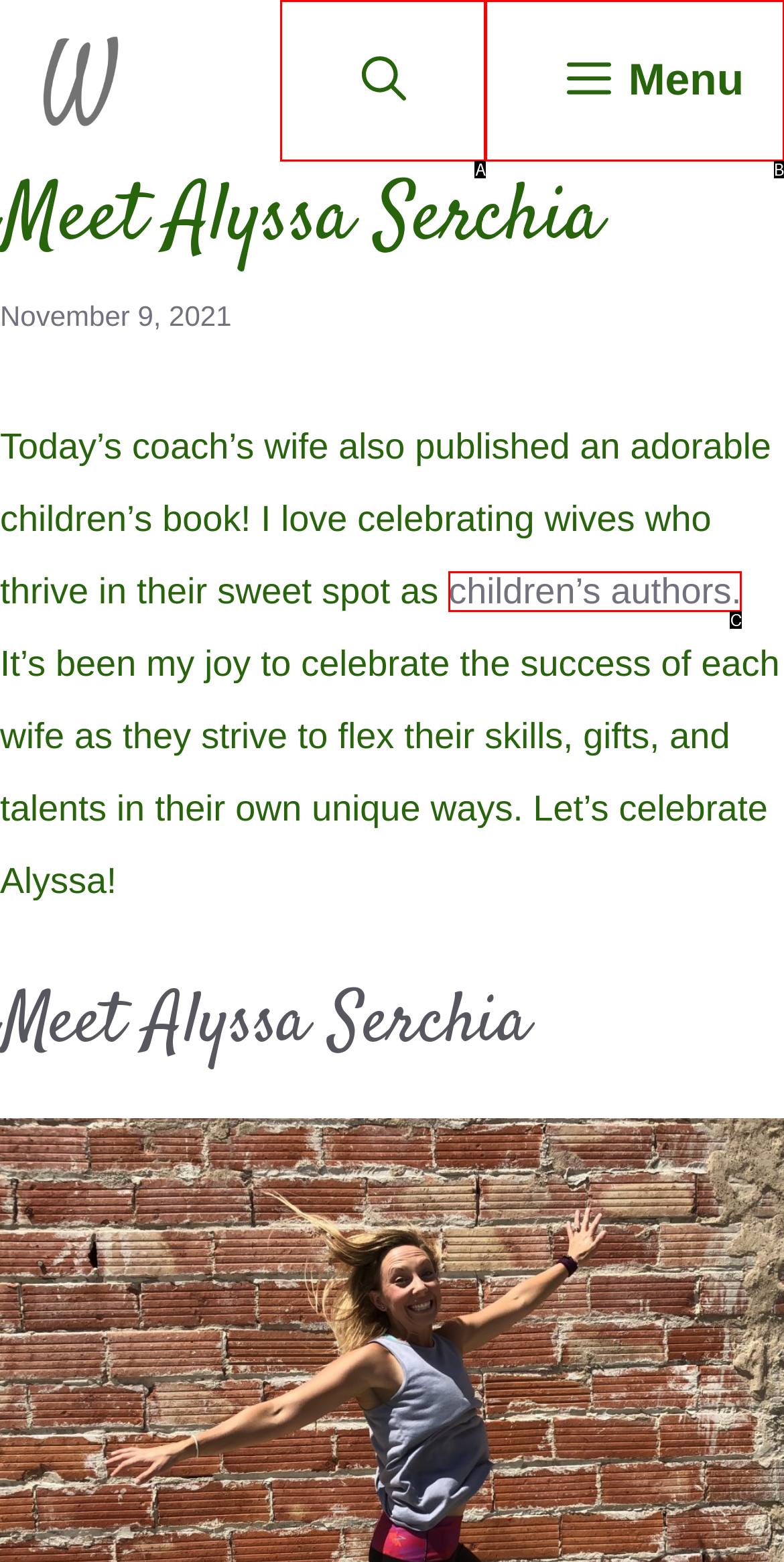Look at the description: aria-label="Open Search Bar"
Determine the letter of the matching UI element from the given choices.

A